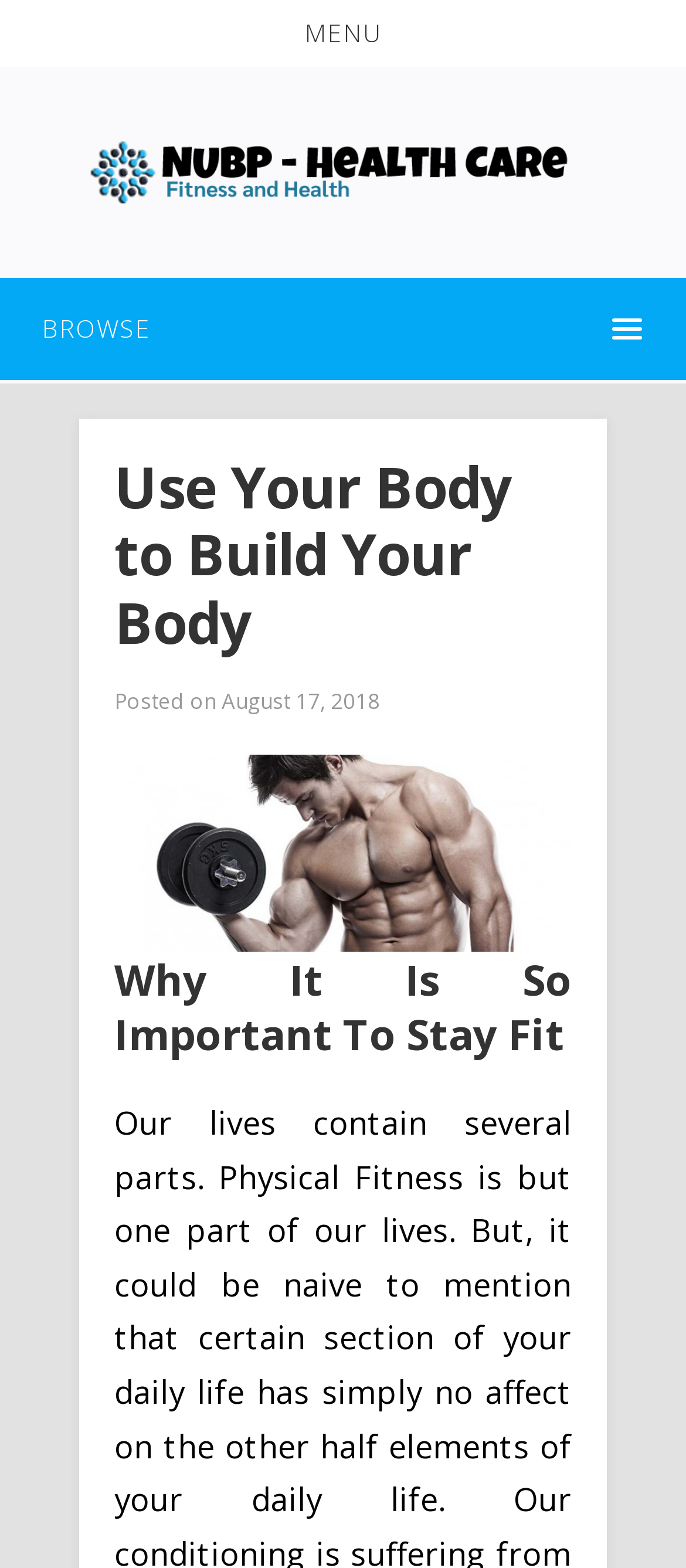What is the name of the healthcare provider?
Based on the content of the image, thoroughly explain and answer the question.

The name of the healthcare provider can be found in the top-left corner of the webpage, where it is written as a link and also displayed as an image.